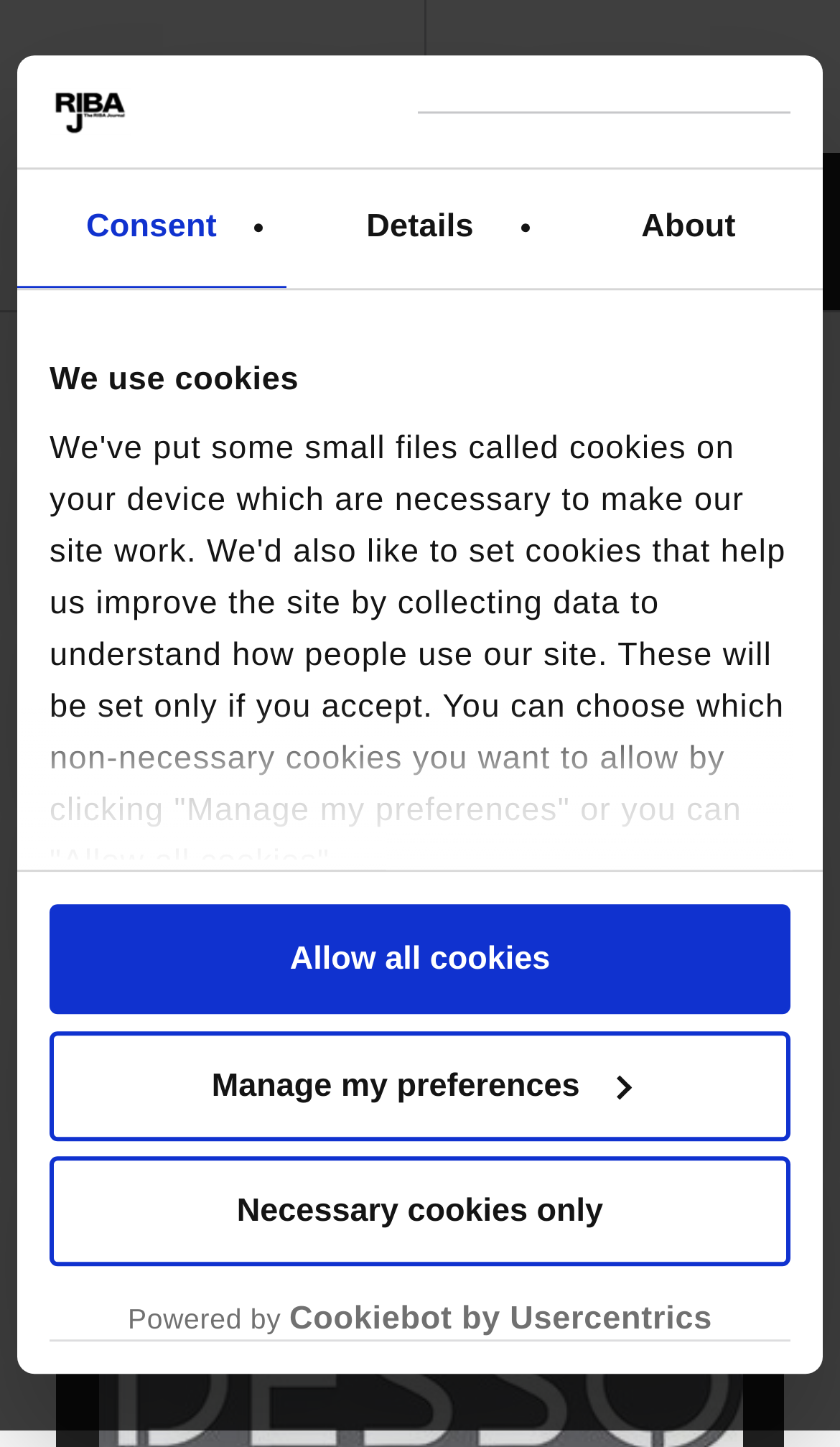Specify the bounding box coordinates of the region I need to click to perform the following instruction: "Click the logo". The coordinates must be four float numbers in the range of 0 to 1, i.e., [left, top, right, bottom].

[0.059, 0.061, 0.156, 0.094]